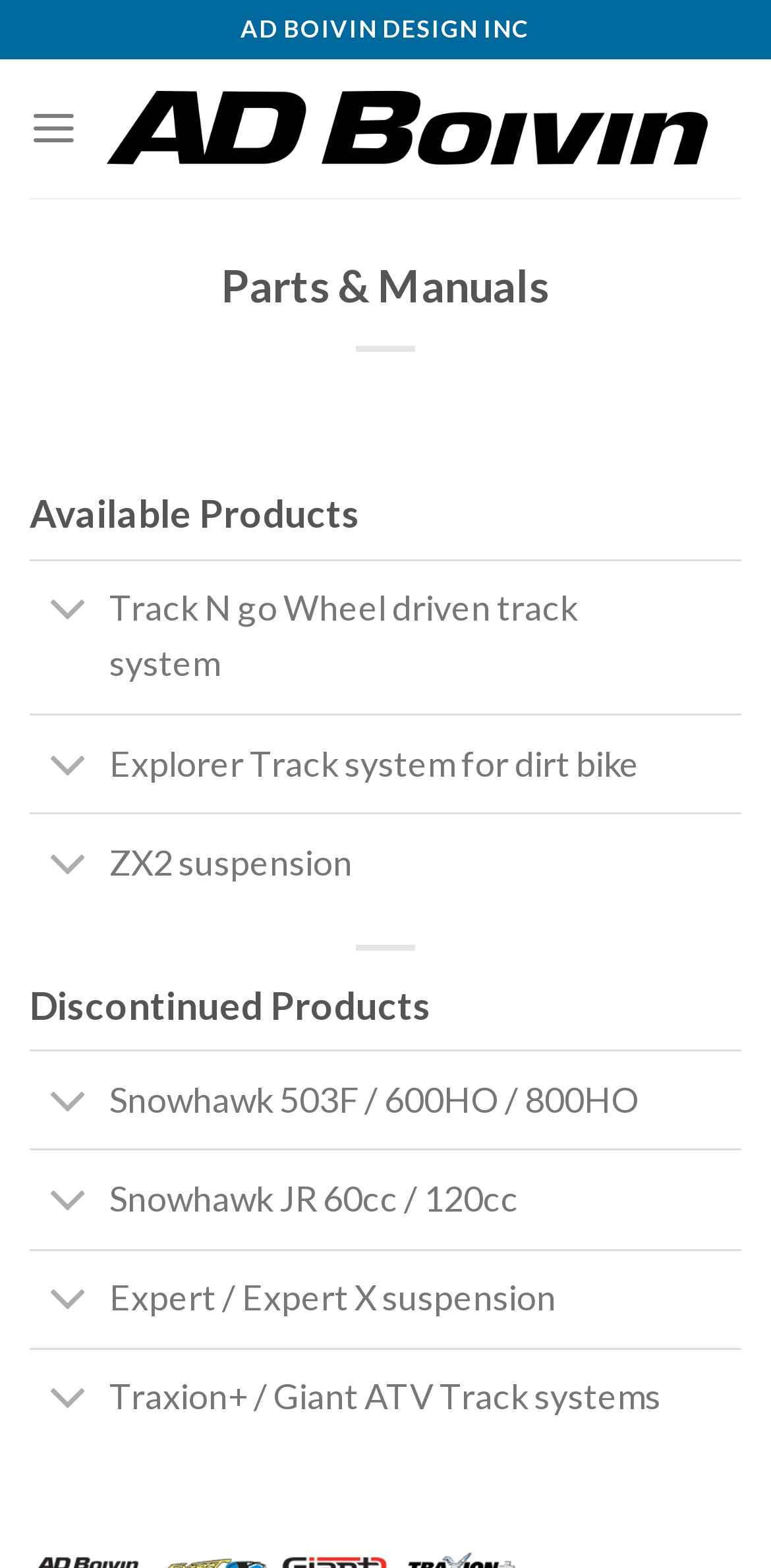Please specify the bounding box coordinates of the element that should be clicked to execute the given instruction: 'Click the Parts & Manuals heading'. Ensure the coordinates are four float numbers between 0 and 1, expressed as [left, top, right, bottom].

[0.038, 0.164, 0.962, 0.201]